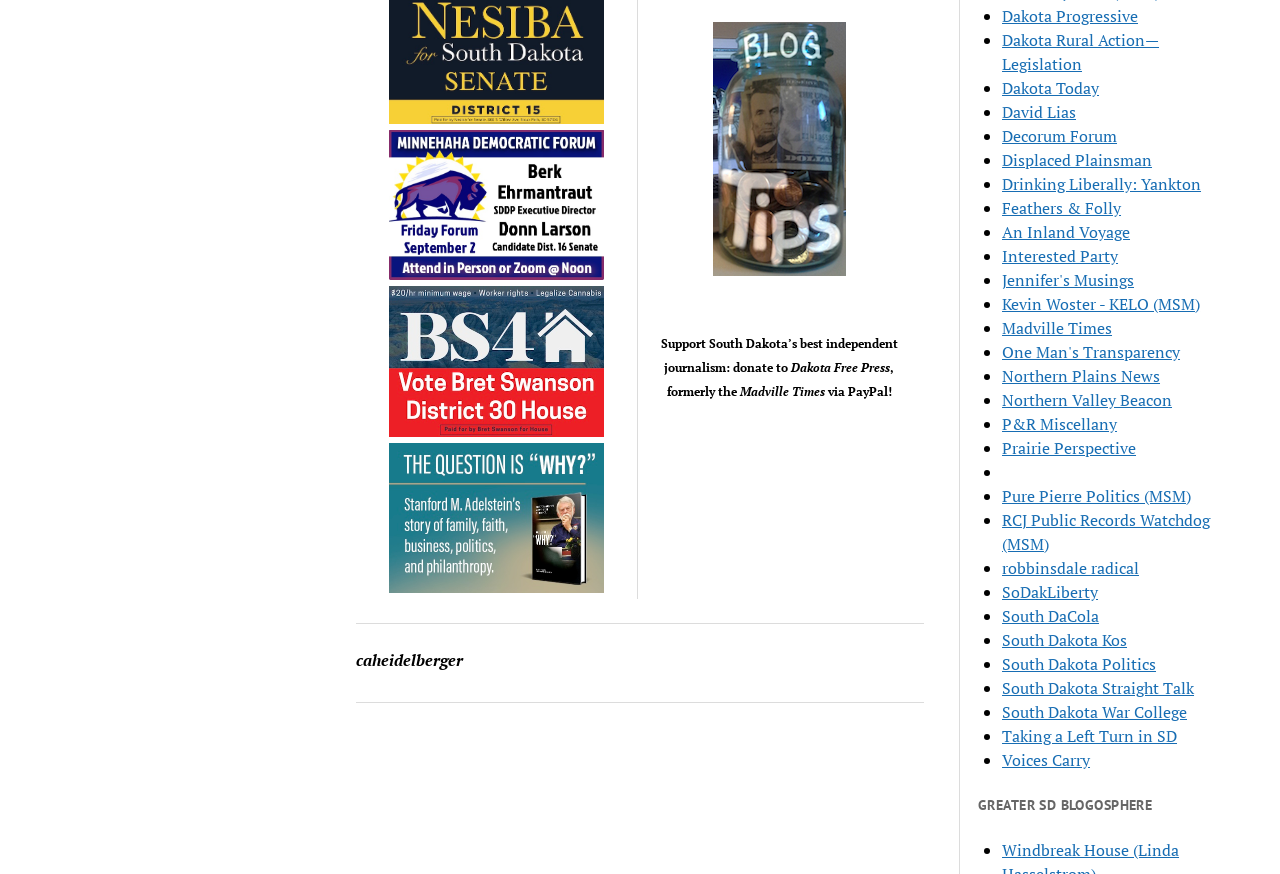What is the purpose of the button with the text 'PayPal - The safer, easier way to pay online!'?
Please provide a single word or phrase based on the screenshot.

To make a payment